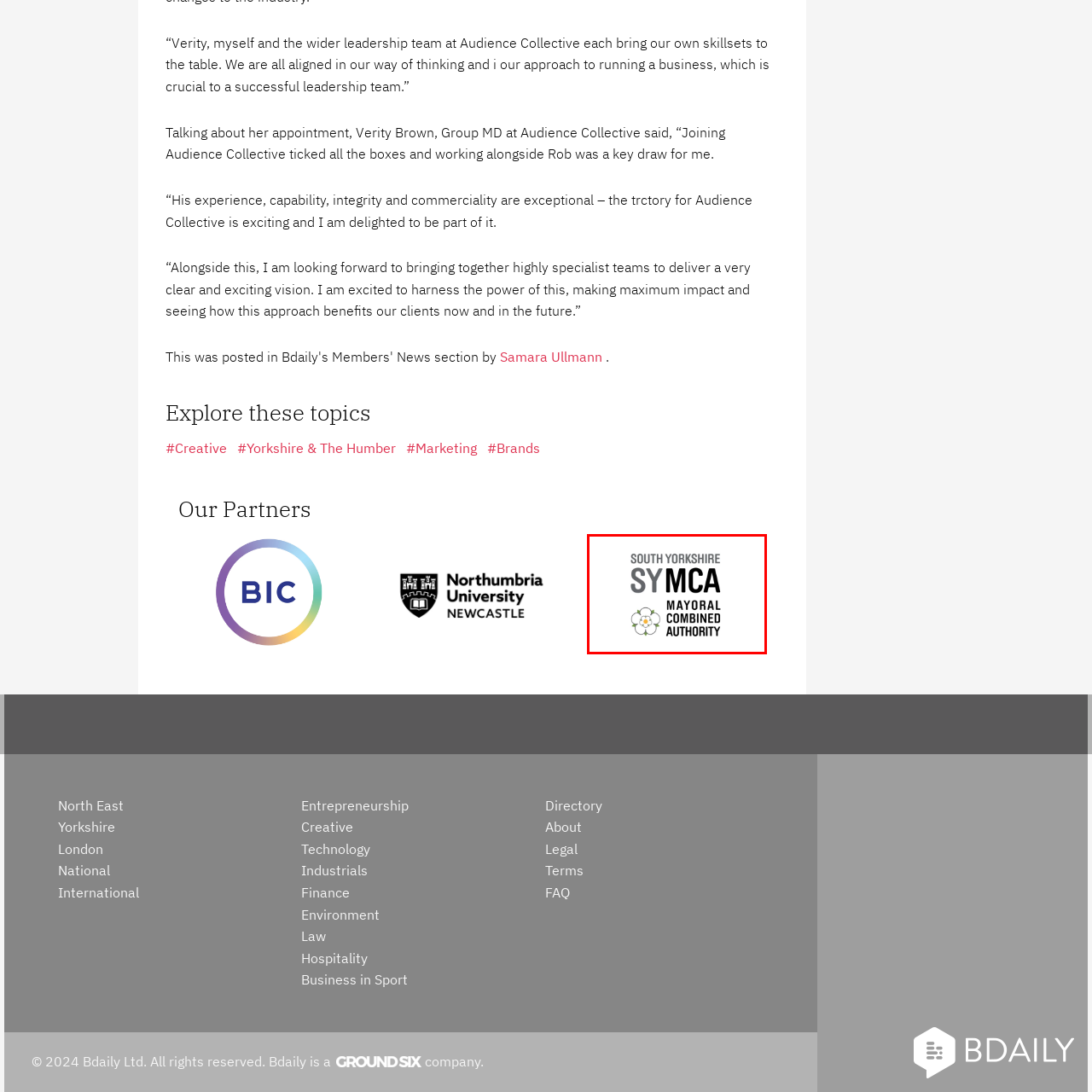Direct your attention to the image enclosed by the red boundary, What is the symbolic representation of Yorkshire? 
Answer concisely using a single word or phrase.

White rose